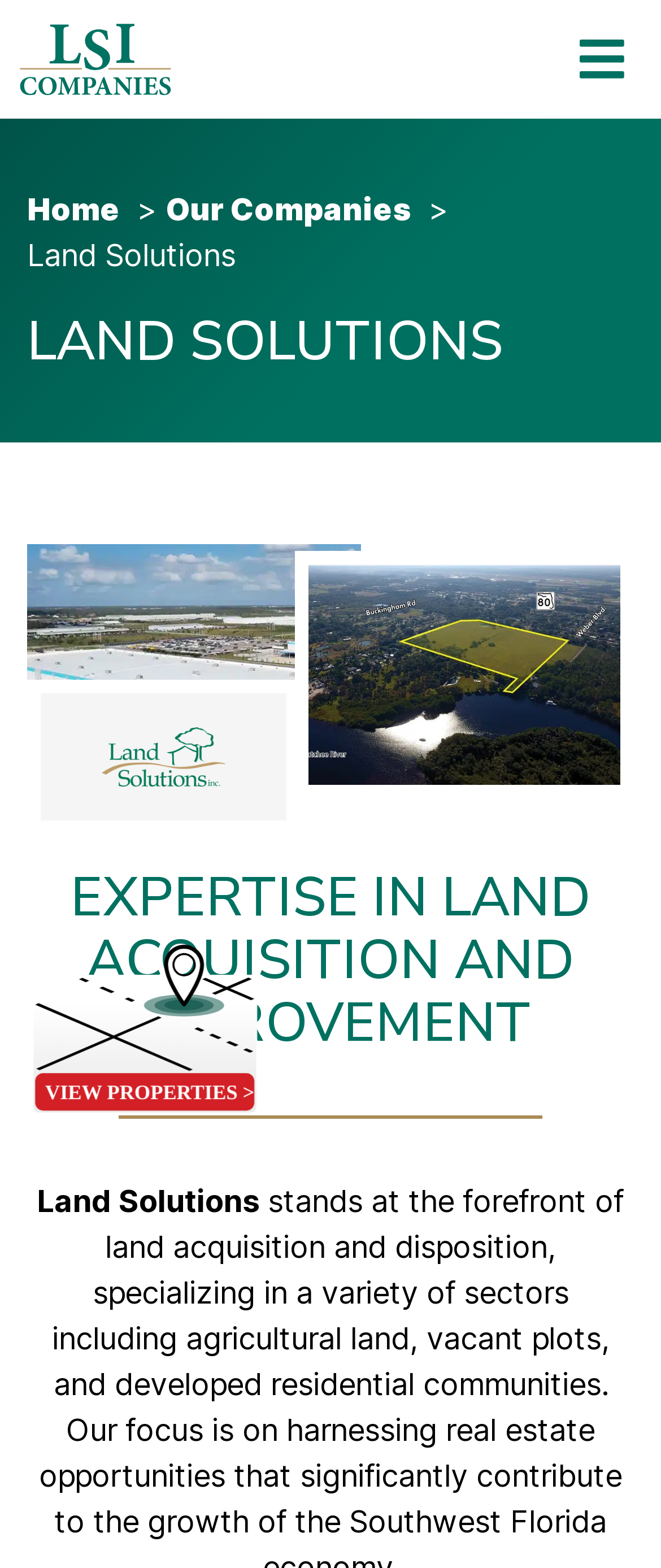Use a single word or phrase to respond to the question:
What is the company's area of expertise?

Land Acquisition and Improvement